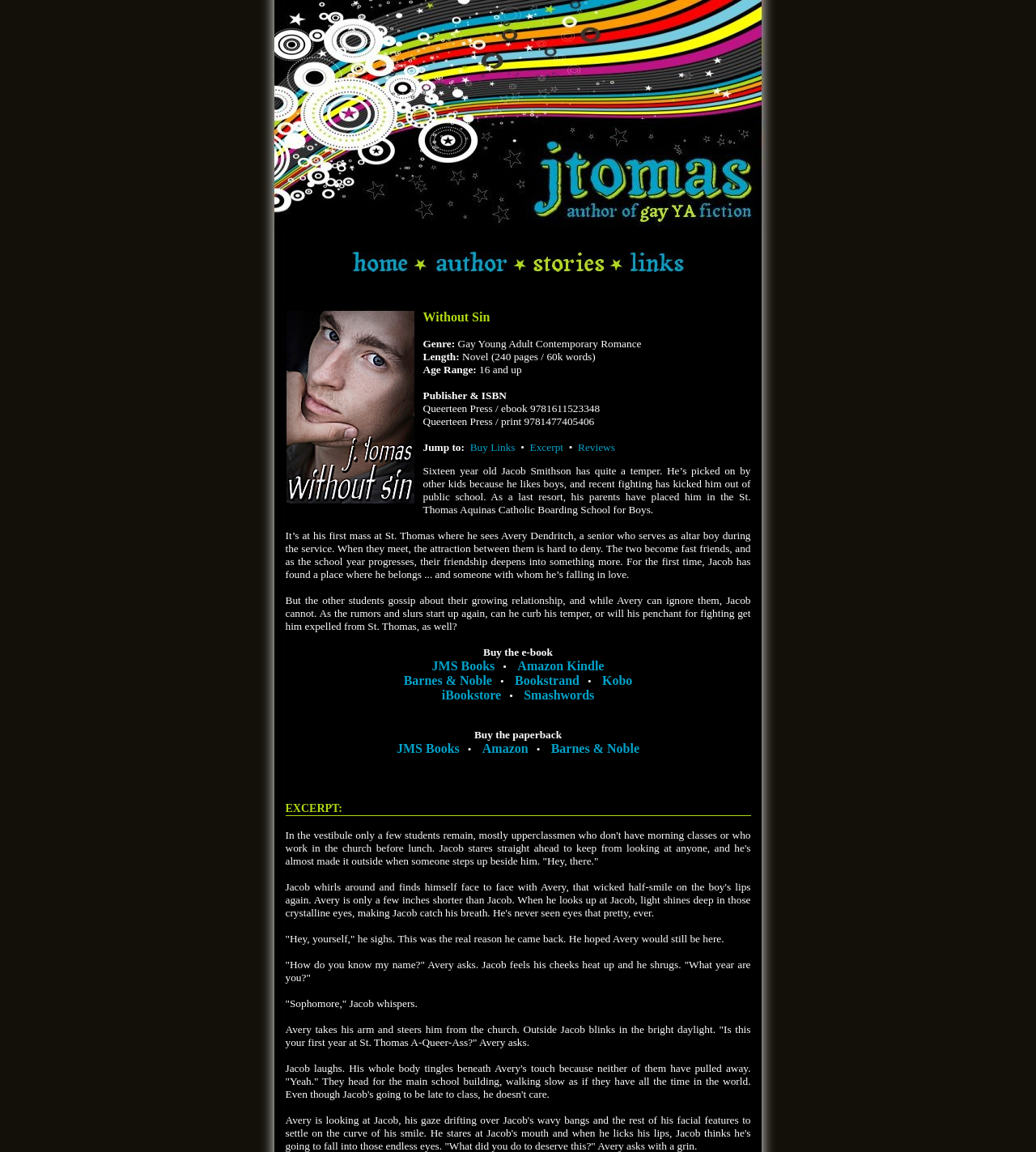Locate the UI element described by Amazon Kindle in the provided webpage screenshot. Return the bounding box coordinates in the format (top-left x, top-left y, bottom-right x, bottom-right y), ensuring all values are between 0 and 1.

[0.499, 0.572, 0.583, 0.584]